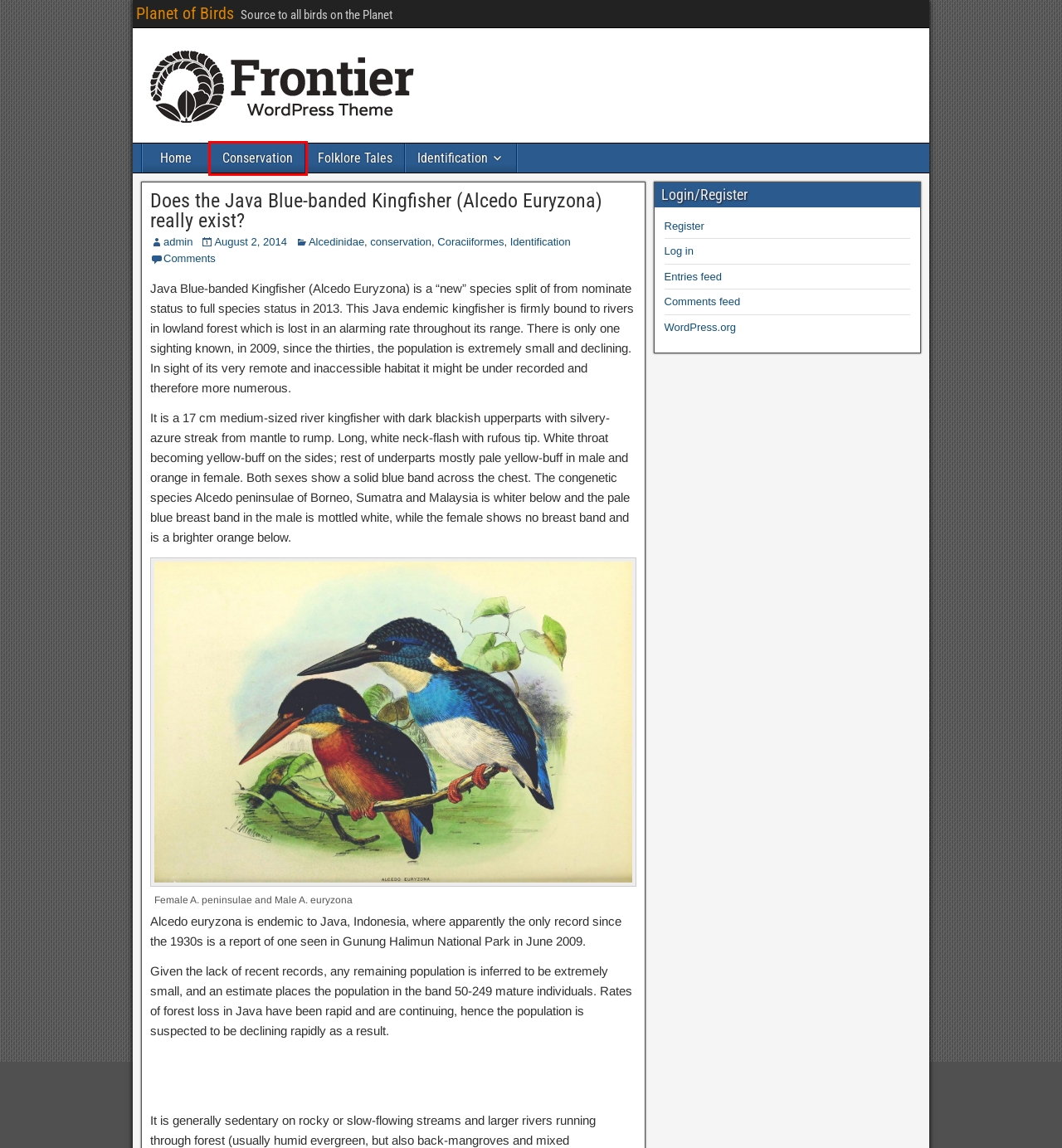A screenshot of a webpage is provided, featuring a red bounding box around a specific UI element. Identify the webpage description that most accurately reflects the new webpage after interacting with the selected element. Here are the candidates:
A. Coraciiformes – Planet of Birds
B. Log In ‹ Planet of Birds — WordPress
C. conservation pages – Planet of Birds
D. Comments for Planet of Birds
E. Blog Tool, Publishing Platform, and CMS – WordPress.org
F. Registration Form ‹ Planet of Birds — WordPress
G. Planet of Birds
H. Identification – Planet of Birds

C